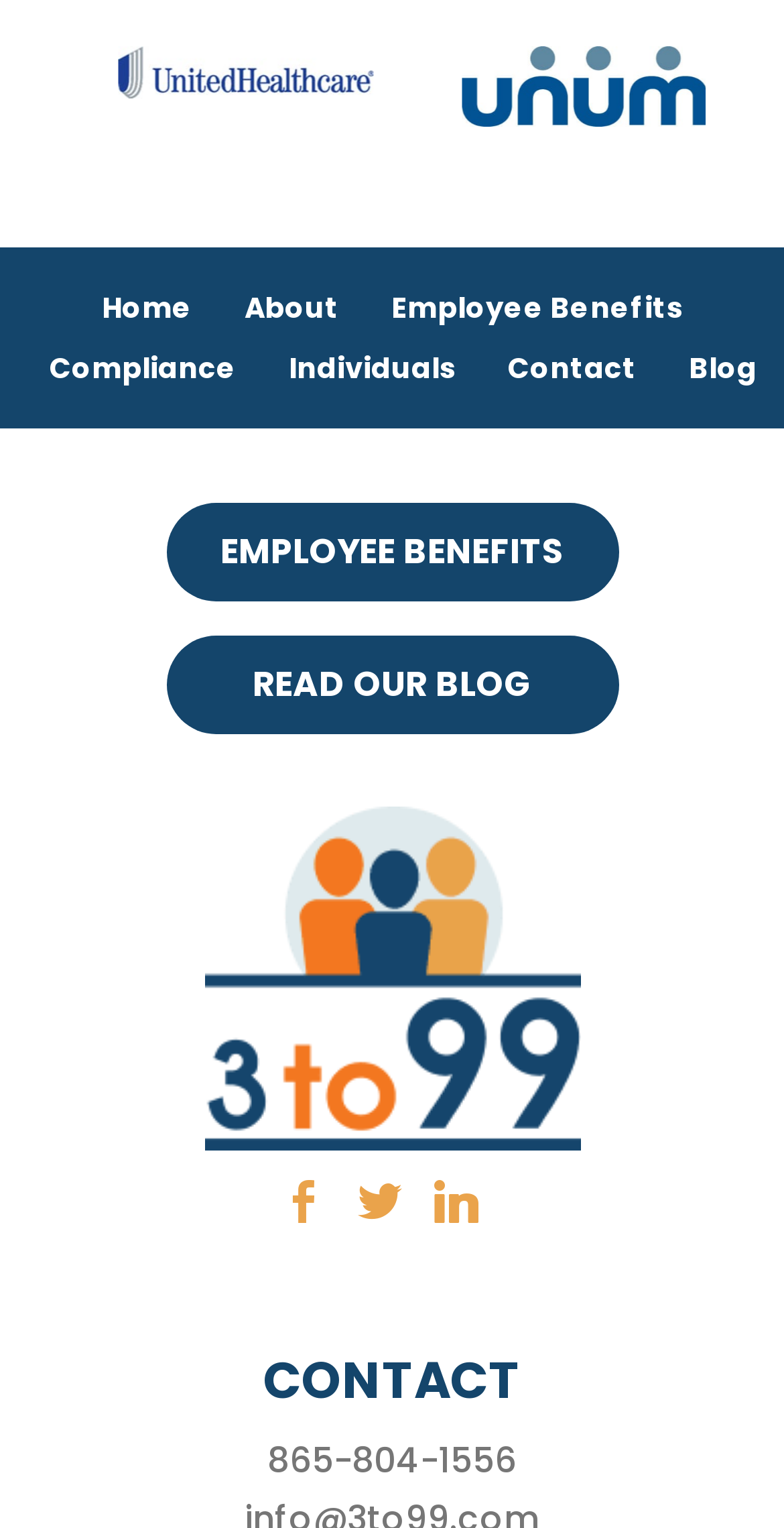Could you highlight the region that needs to be clicked to execute the instruction: "learn about employee benefits"?

[0.499, 0.188, 0.871, 0.214]